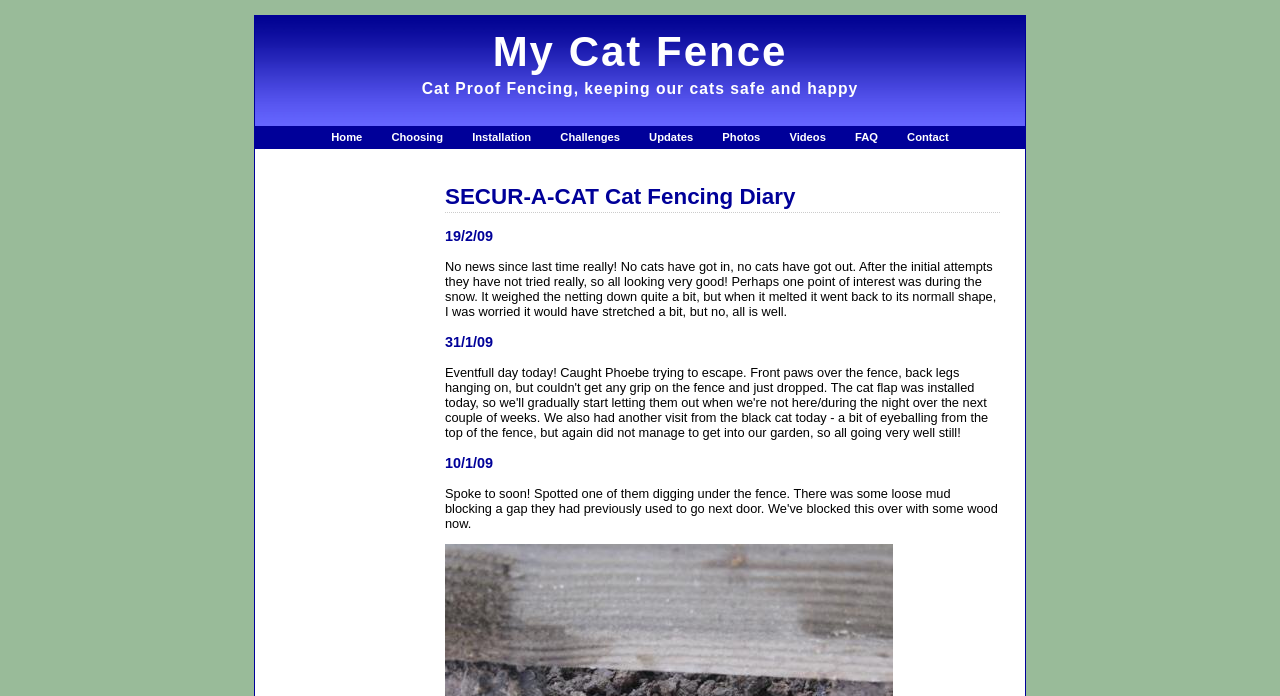Identify the bounding box coordinates of the clickable section necessary to follow the following instruction: "Check the 'FAQ' page". The coordinates should be presented as four float numbers from 0 to 1, i.e., [left, top, right, bottom].

[0.662, 0.181, 0.692, 0.213]